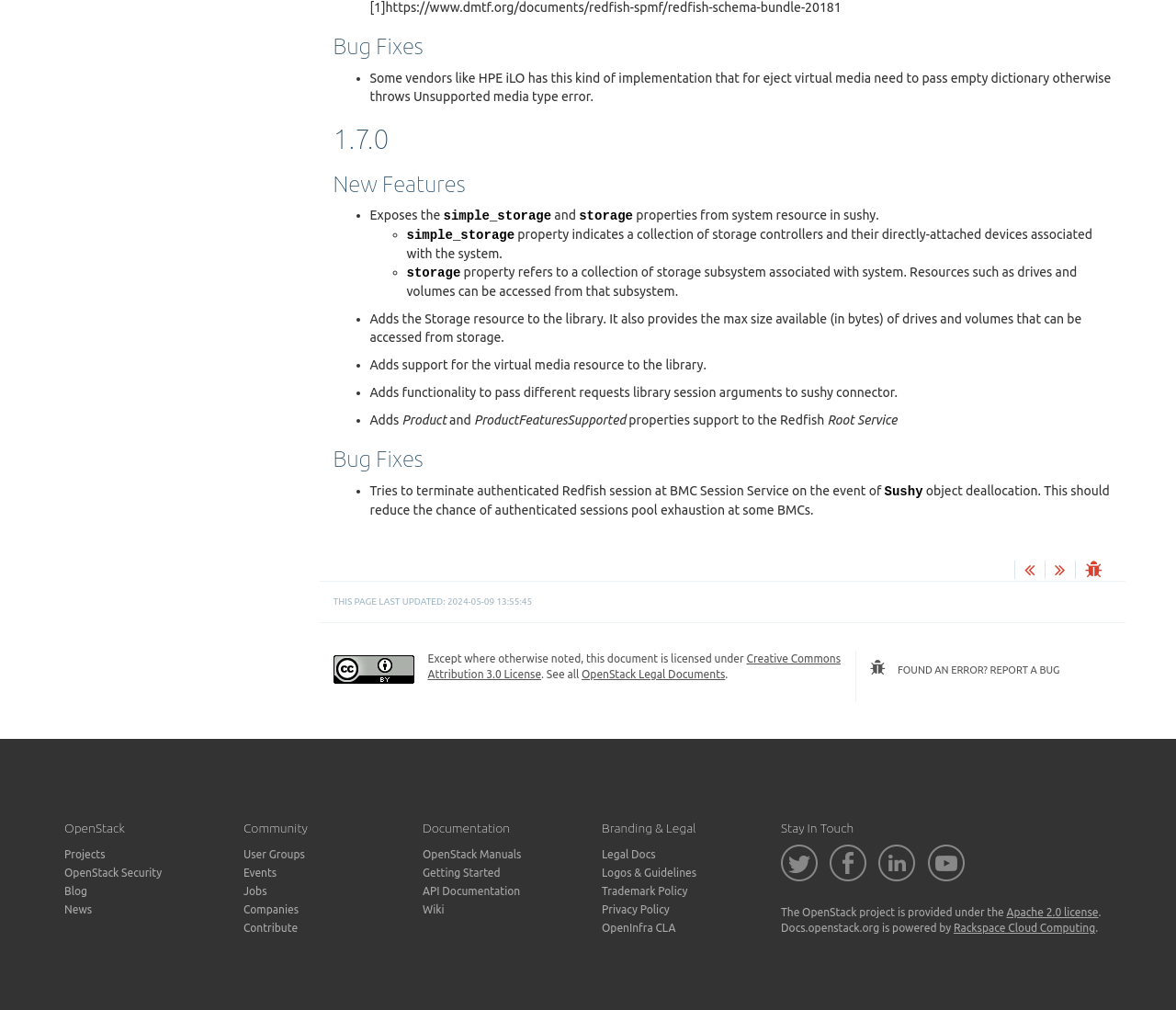Identify the bounding box coordinates for the UI element described by the following text: "Contribute". Provide the coordinates as four float numbers between 0 and 1, in the format [left, top, right, bottom].

[0.207, 0.913, 0.253, 0.925]